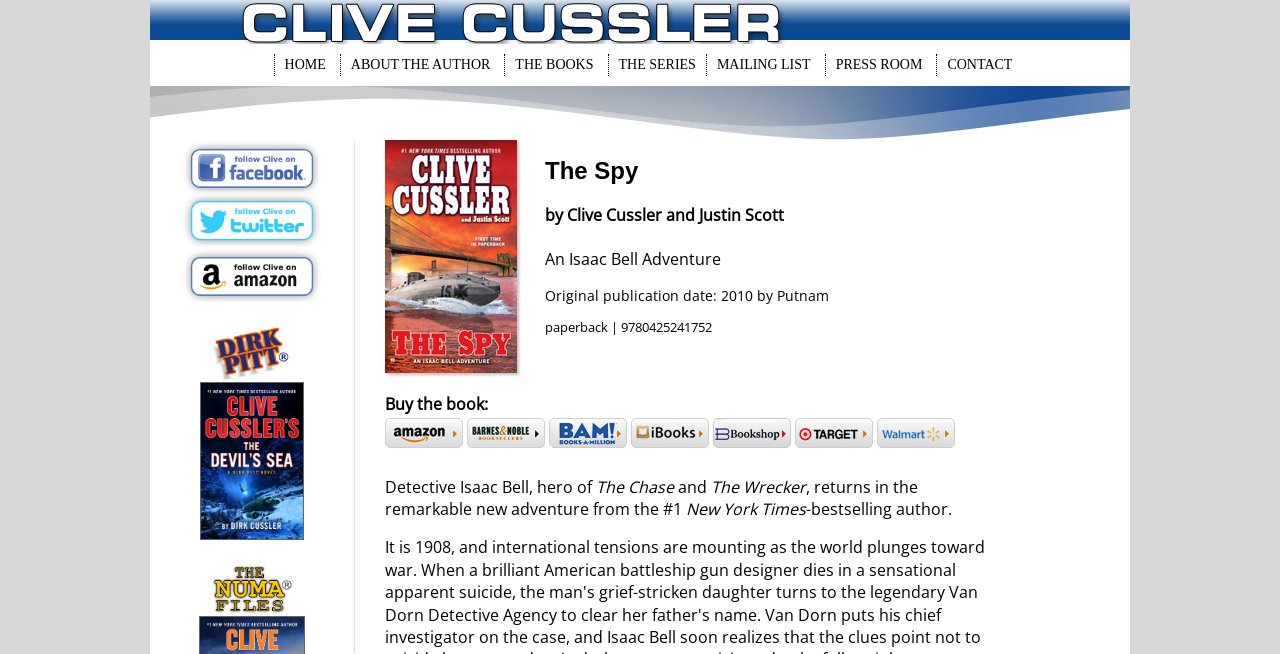Can you determine the bounding box coordinates of the area that needs to be clicked to fulfill the following instruction: "Check the mailing list"?

[0.551, 0.083, 0.641, 0.117]